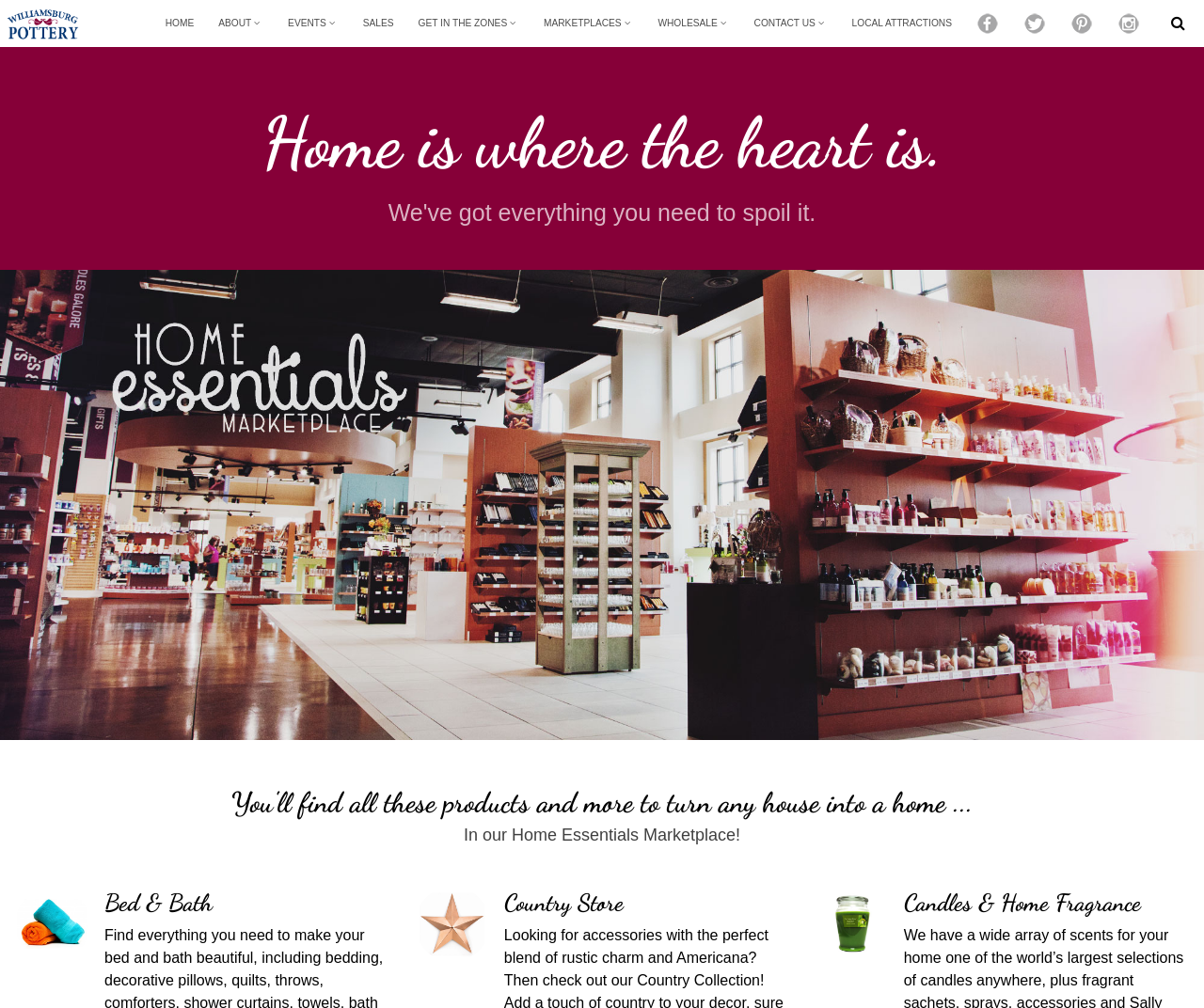Determine the bounding box coordinates for the area you should click to complete the following instruction: "view Bed & Bath products".

[0.087, 0.88, 0.324, 0.913]